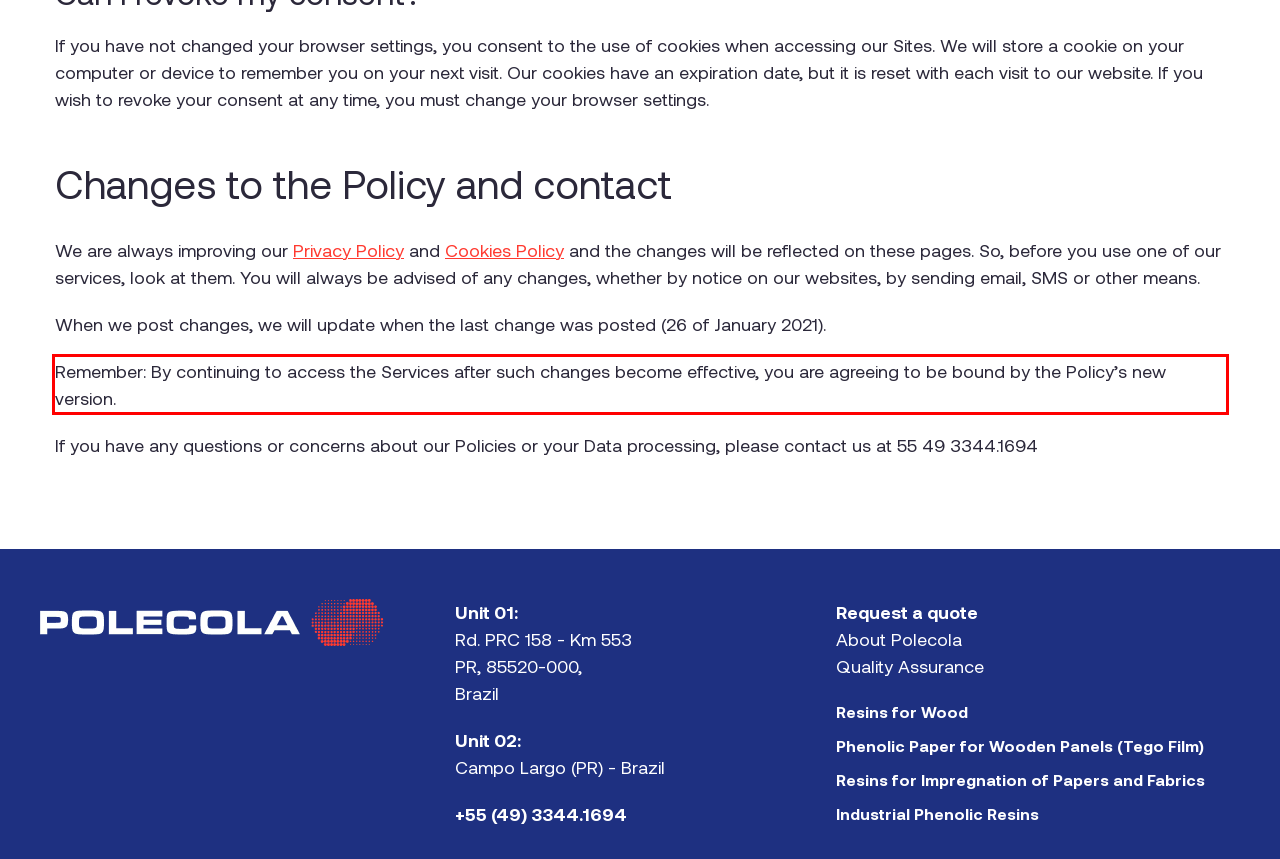You have a screenshot of a webpage with a red bounding box. Identify and extract the text content located inside the red bounding box.

Remember: By continuing to access the Services after such changes become effective, you are agreeing to be bound by the Policy’s new version.